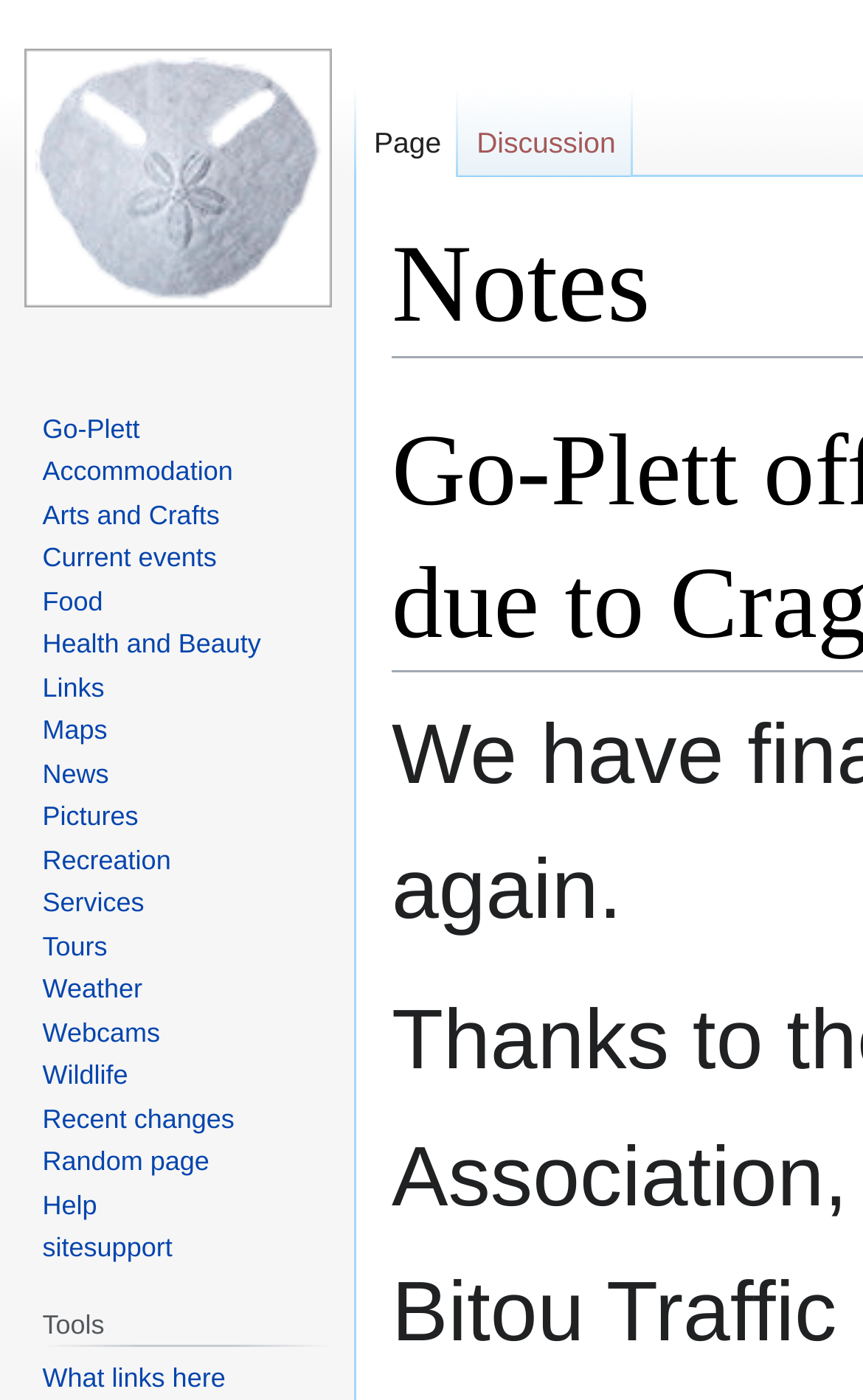What is the shortcut key for 'Recent changes'?
Please respond to the question thoroughly and include all relevant details.

I looked at the link 'Recent changes' under the 'Navigation' section and found that its key shortcut is Alt+r.